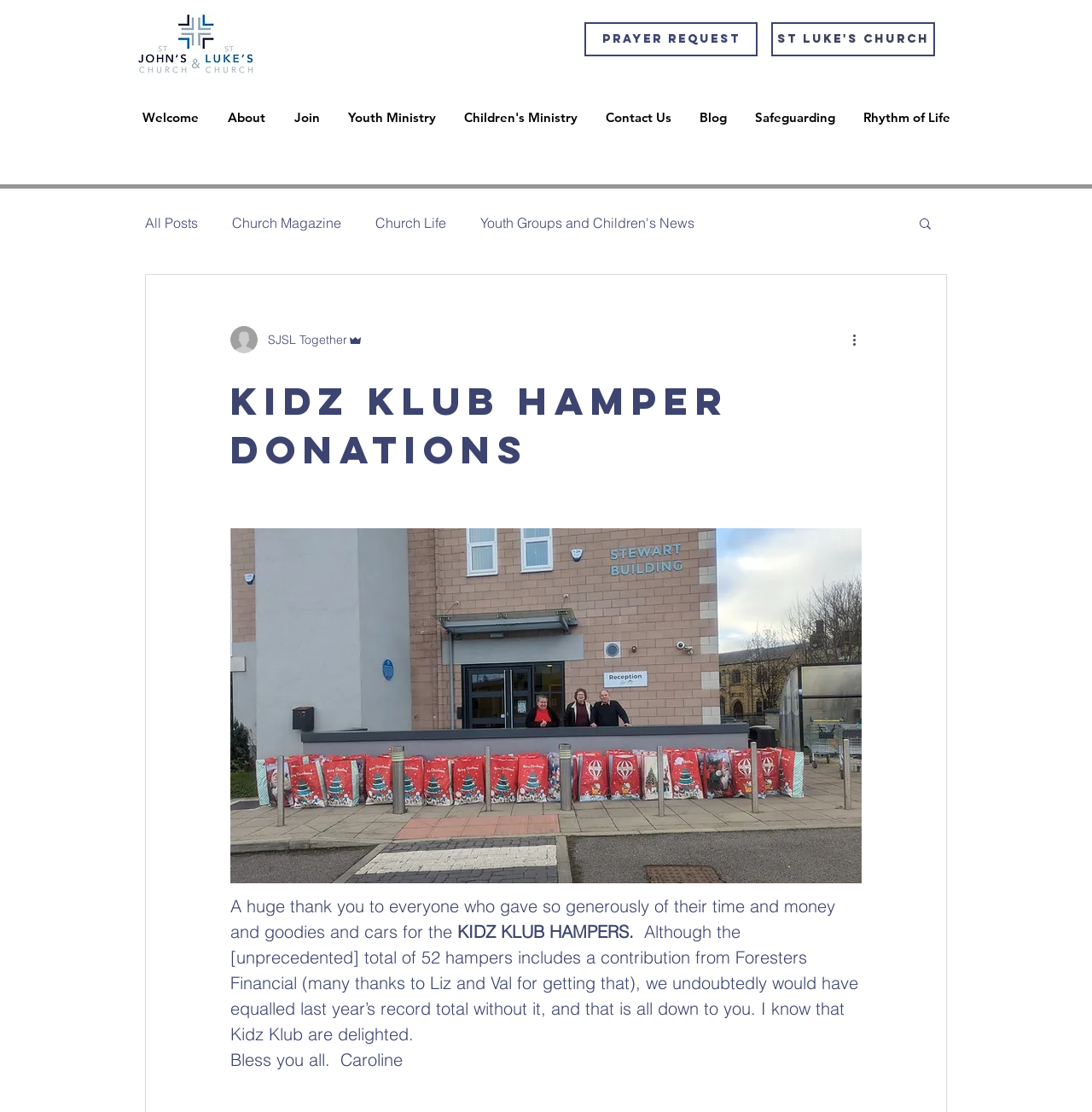Please locate the clickable area by providing the bounding box coordinates to follow this instruction: "Search the website".

[0.84, 0.194, 0.855, 0.21]